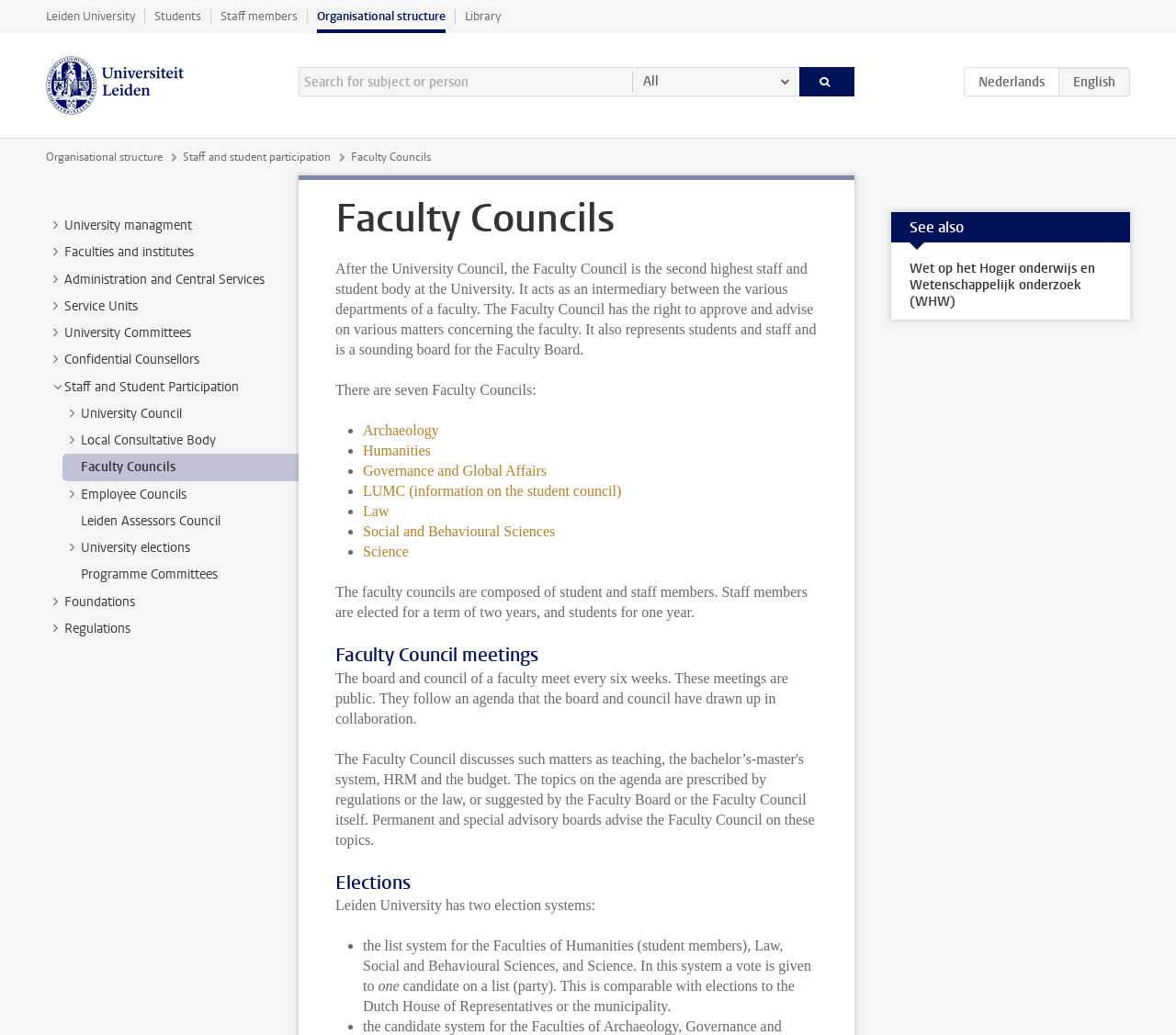Select the bounding box coordinates of the element I need to click to carry out the following instruction: "Check the 'Recent Posts'".

None